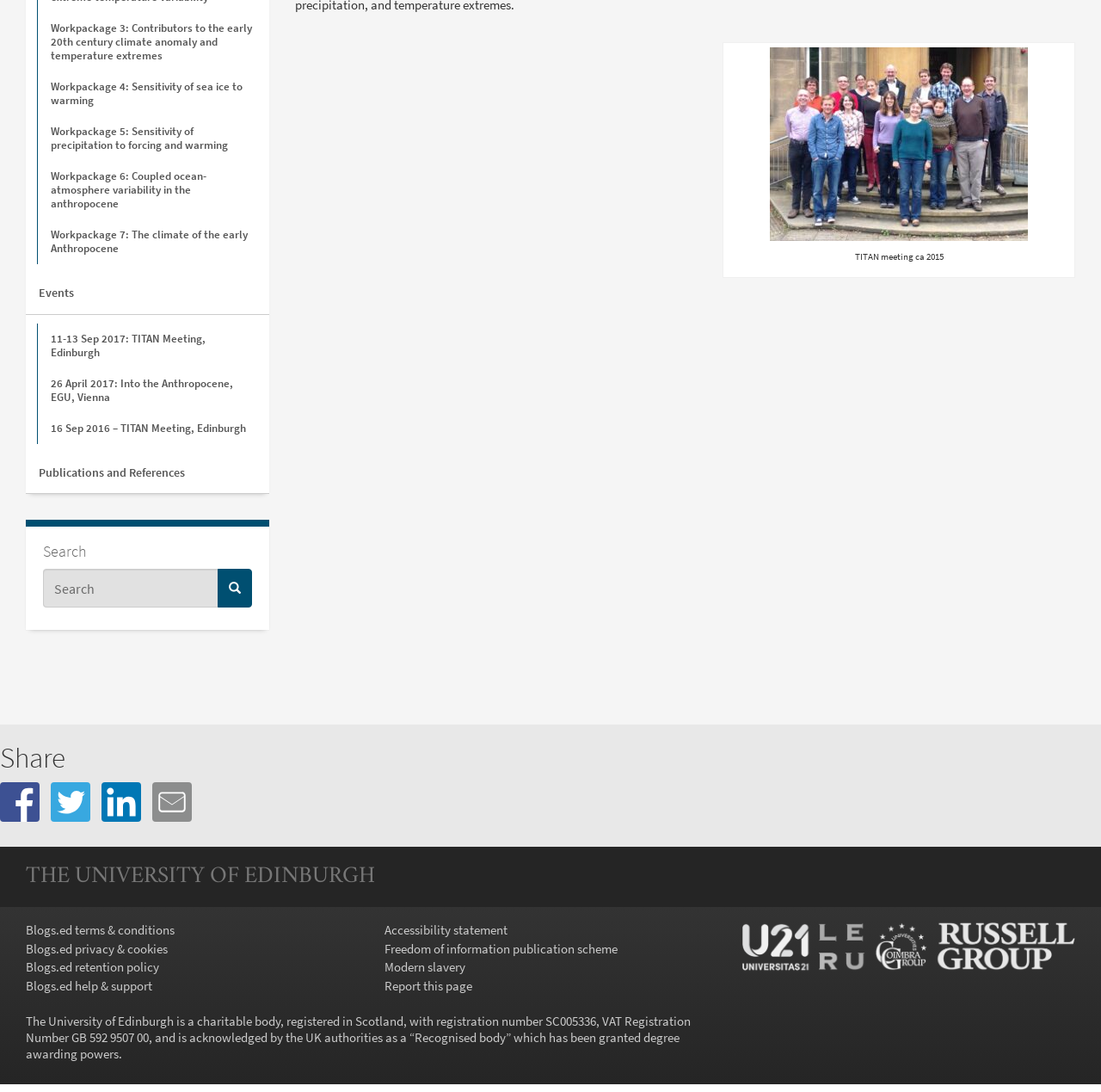Can you find the bounding box coordinates for the element to click on to achieve the instruction: "Search this blog"?

[0.039, 0.521, 0.229, 0.556]